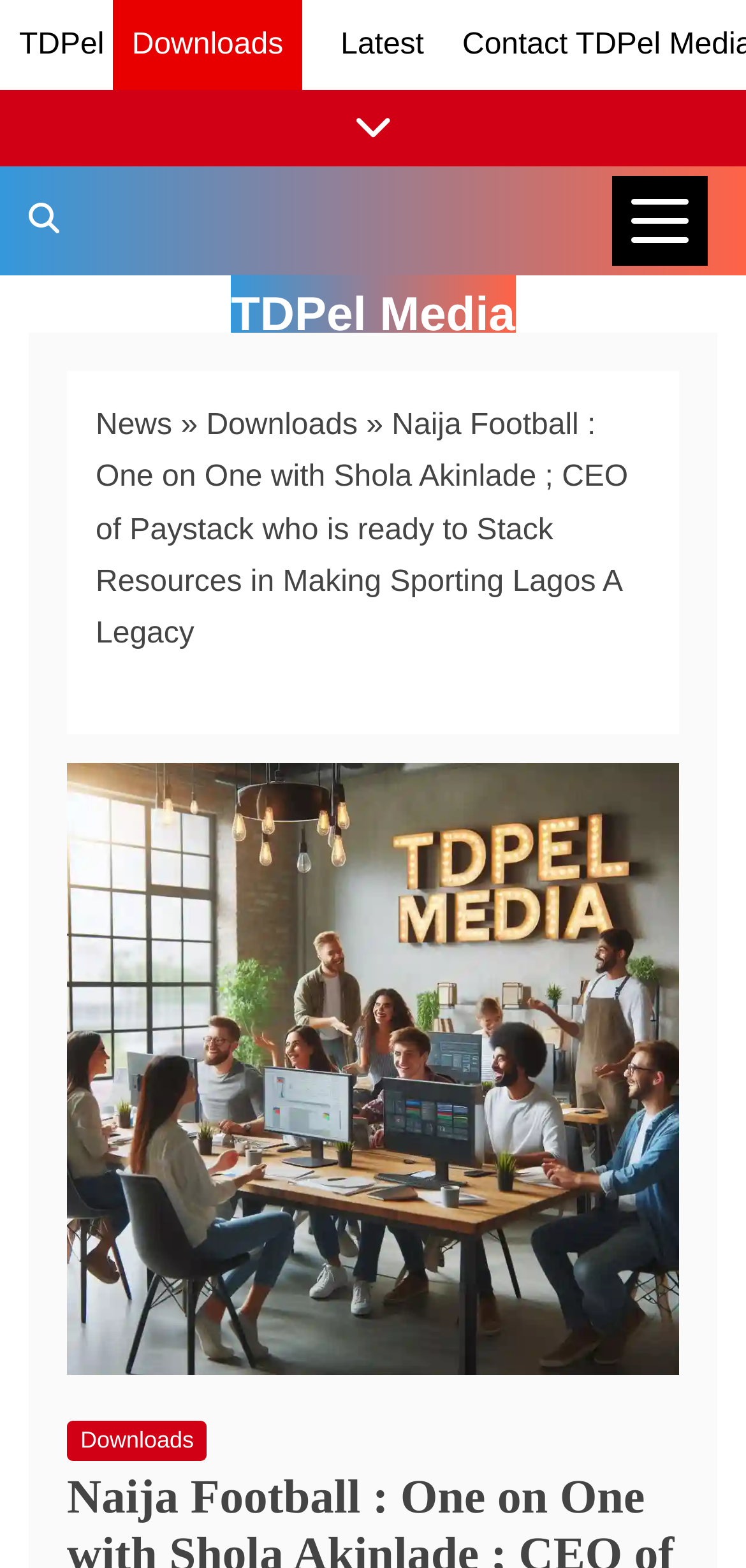Give a one-word or one-phrase response to the question: 
What is the second link in the breadcrumb navigation?

Downloads